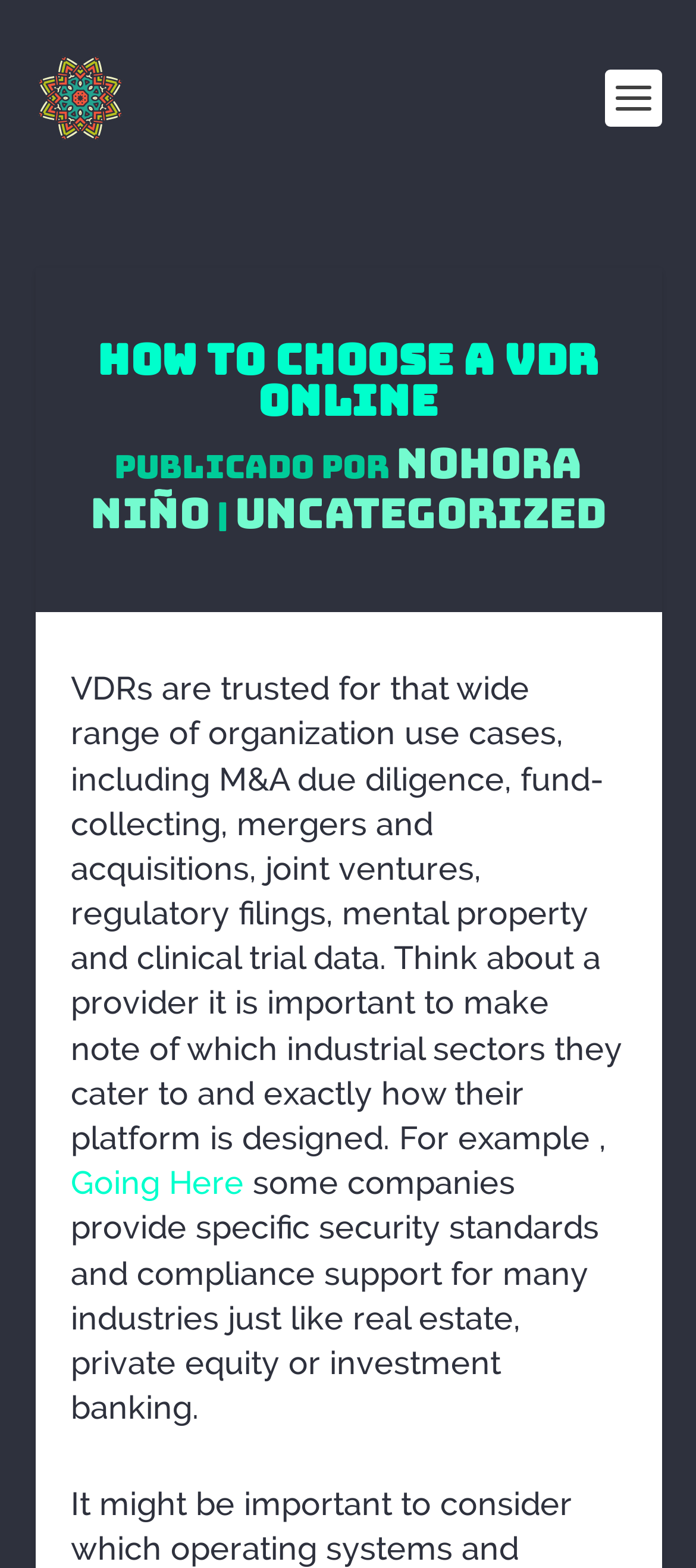Determine the title of the webpage and give its text content.

How to Choose a VDR Online